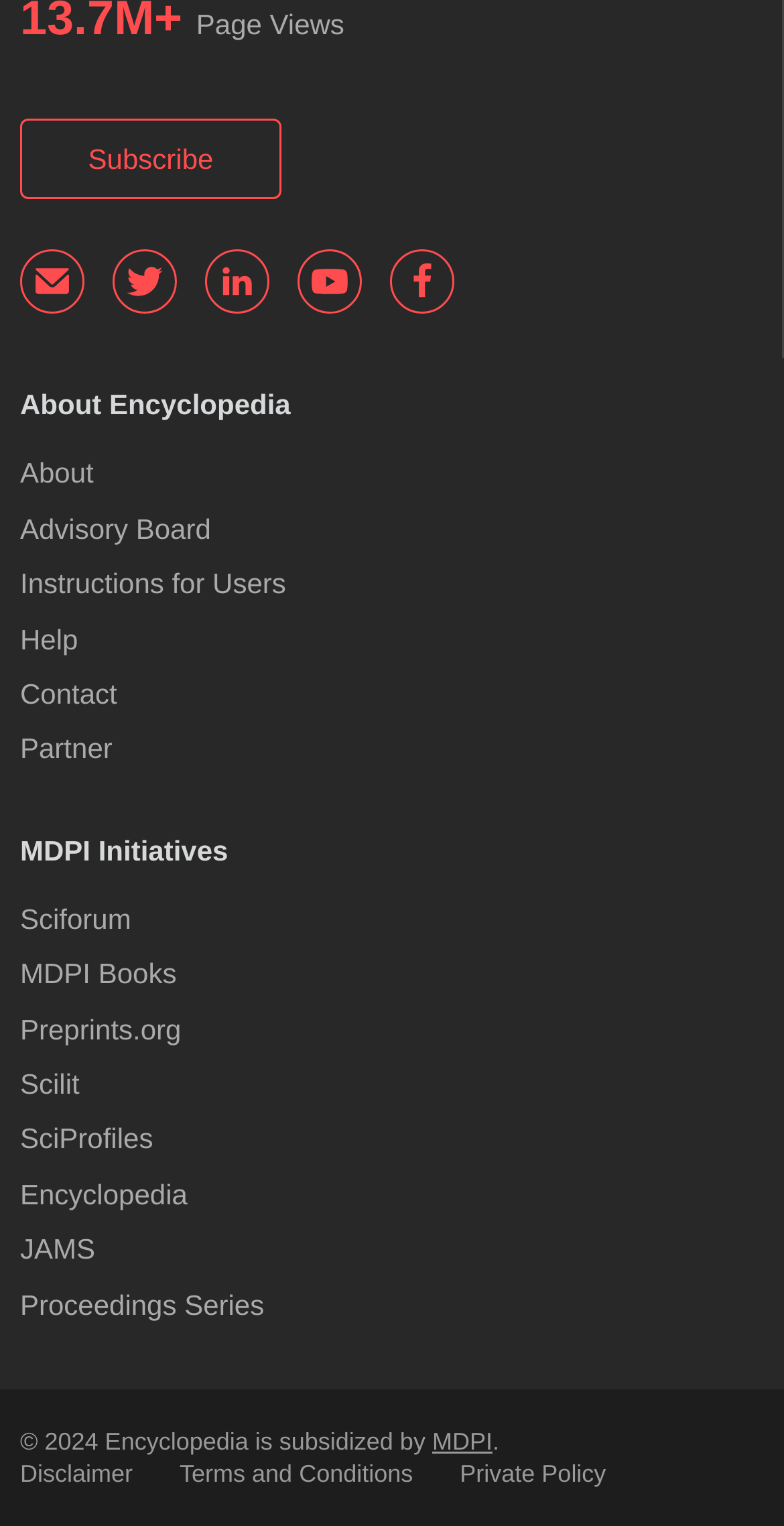Identify the bounding box coordinates for the UI element described as follows: Terms and Conditions. Use the format (top-left x, top-left y, bottom-right x, bottom-right y) and ensure all values are floating point numbers between 0 and 1.

[0.229, 0.95, 0.527, 0.981]